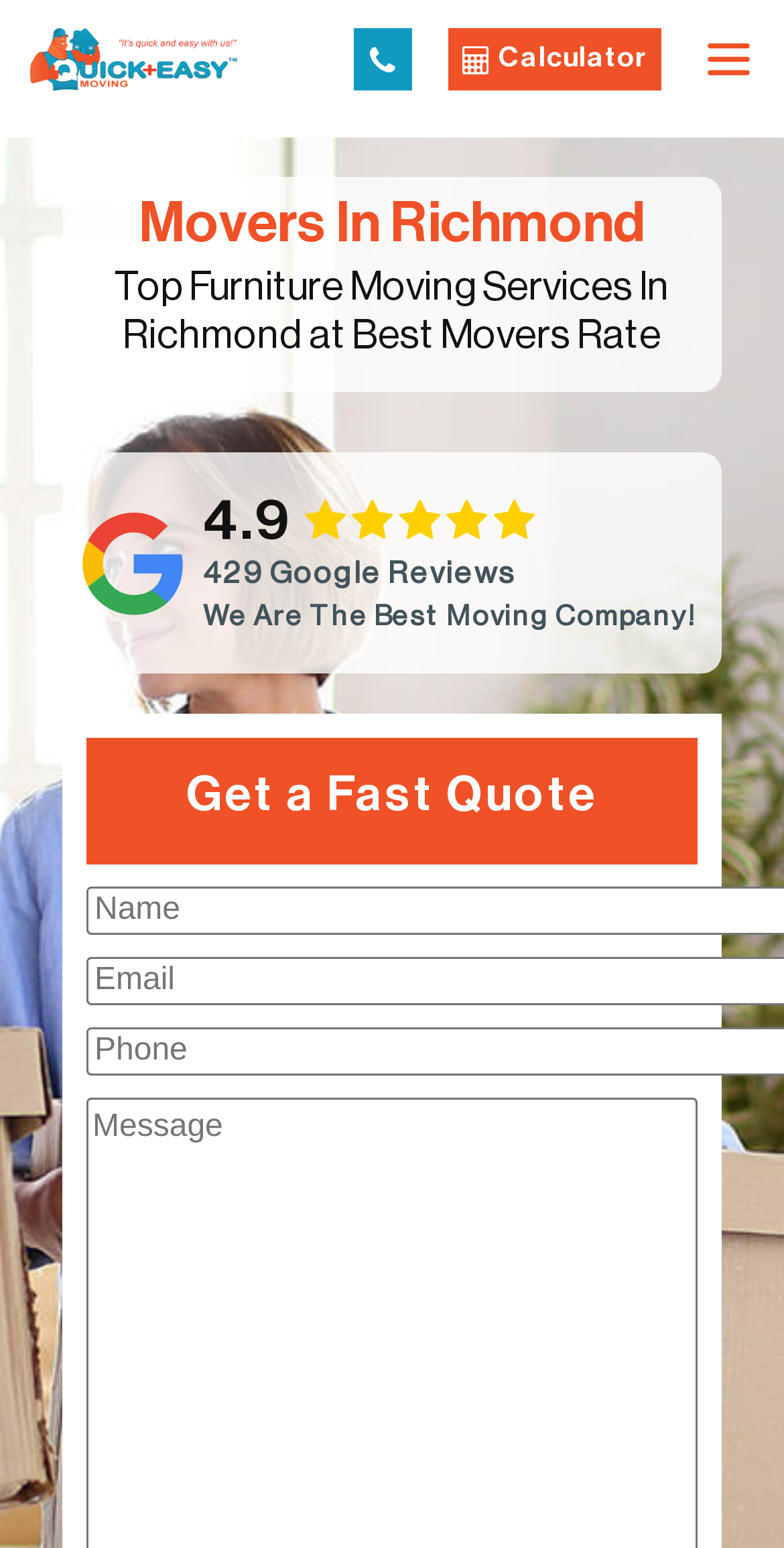Return the bounding box coordinates of the UI element that corresponds to this description: "778 871 8999". The coordinates must be given as four float numbers in the range of 0 and 1, [left, top, right, bottom].

[0.451, 0.018, 0.526, 0.058]